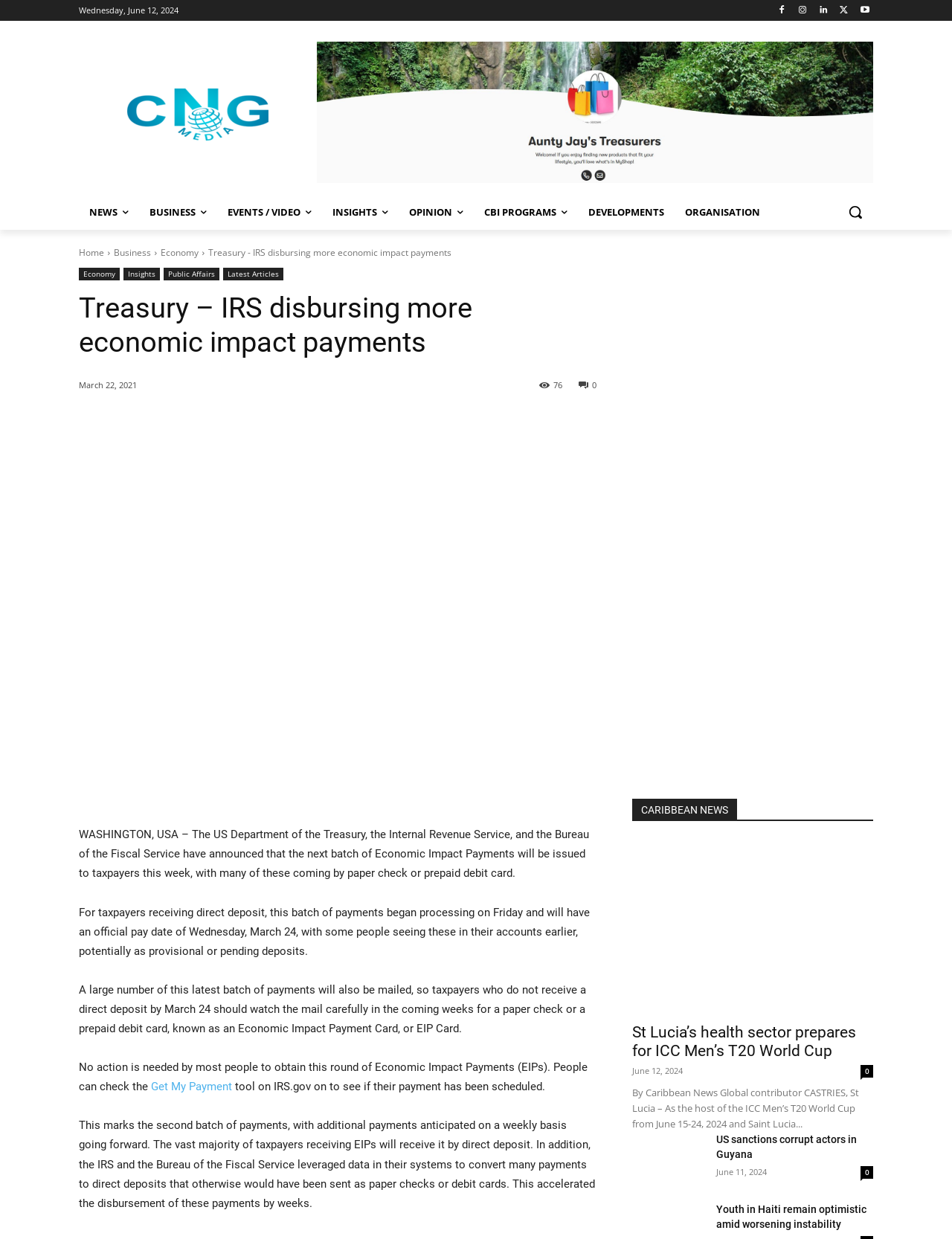Find and provide the bounding box coordinates for the UI element described here: "Events / Video". The coordinates should be given as four float numbers between 0 and 1: [left, top, right, bottom].

[0.228, 0.157, 0.338, 0.186]